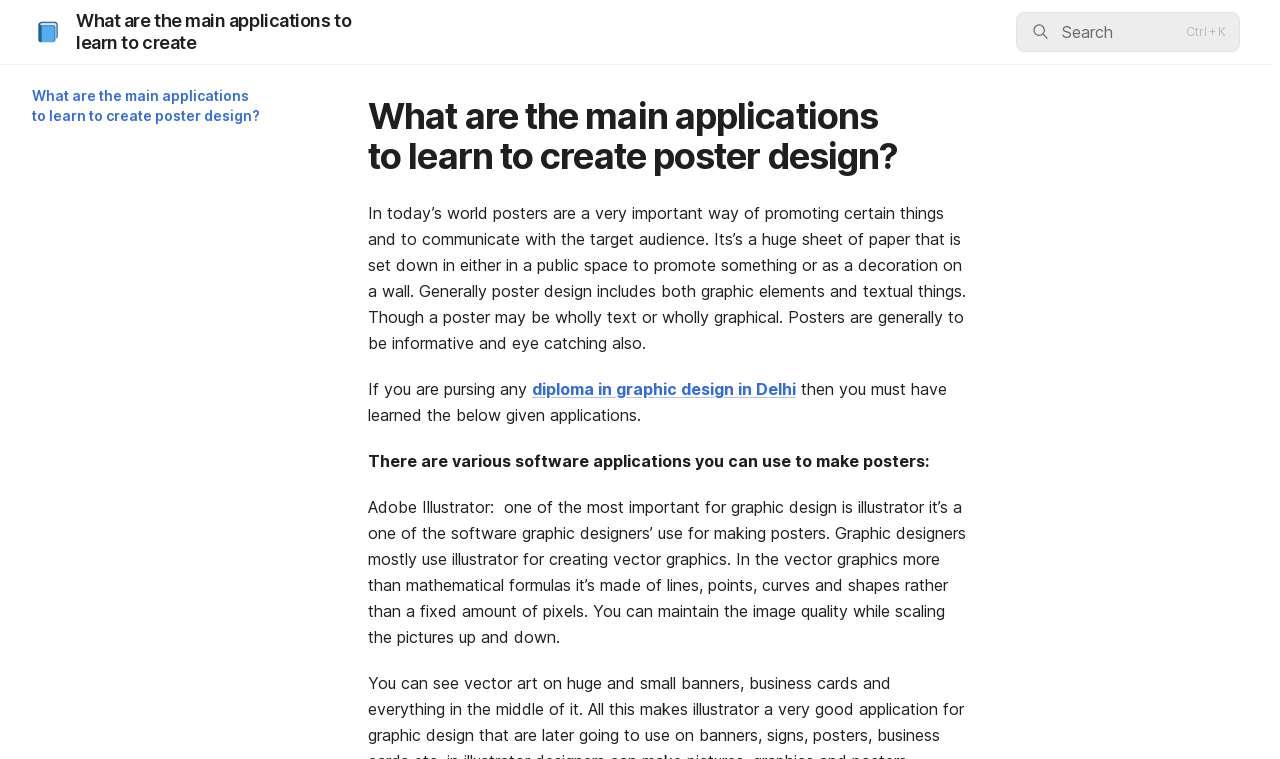What is the relevance of diploma in graphic design in Delhi?
Provide a detailed answer to the question using information from the image.

The webpage mentions that if you are pursuing a diploma in graphic design in Delhi, you must have learned the applications used to make posters, implying that the diploma is relevant to learning poster design.